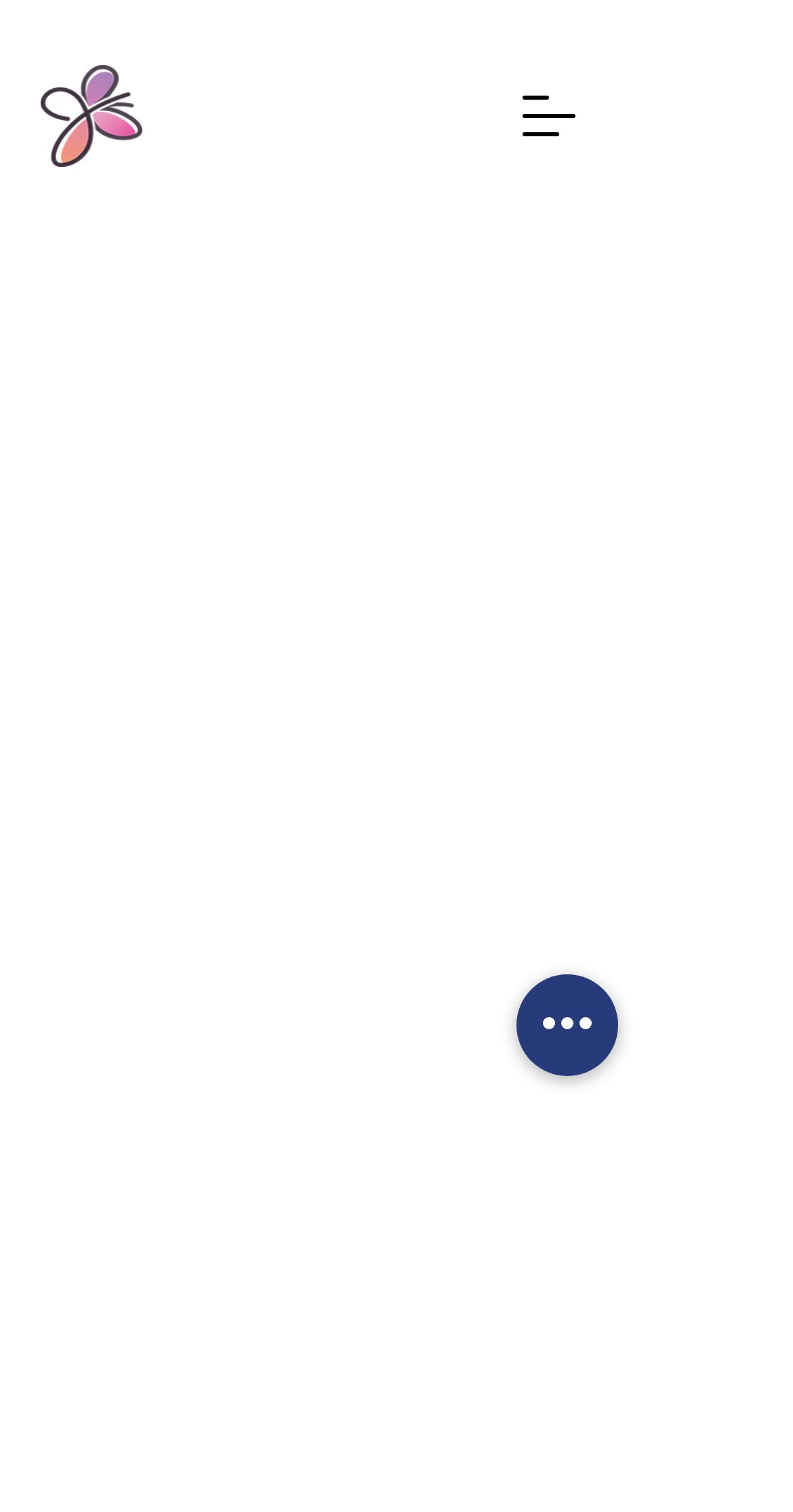Given the description: "Plastic Films", determine the bounding box coordinates of the UI element. The coordinates should be formatted as four float numbers between 0 and 1, [left, top, right, bottom].

None